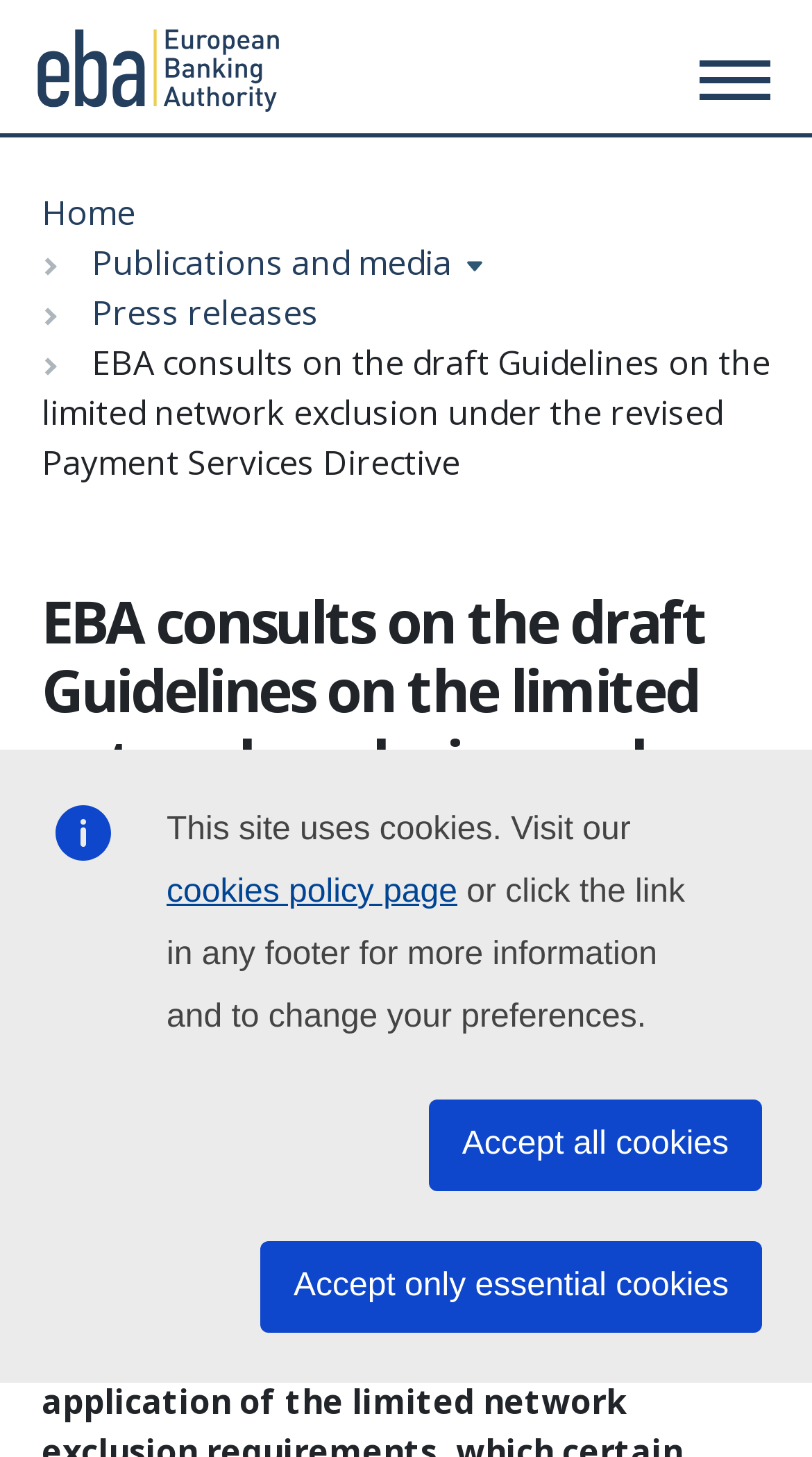Find the bounding box coordinates for the element described here: "Press releases".

[0.113, 0.199, 0.392, 0.23]